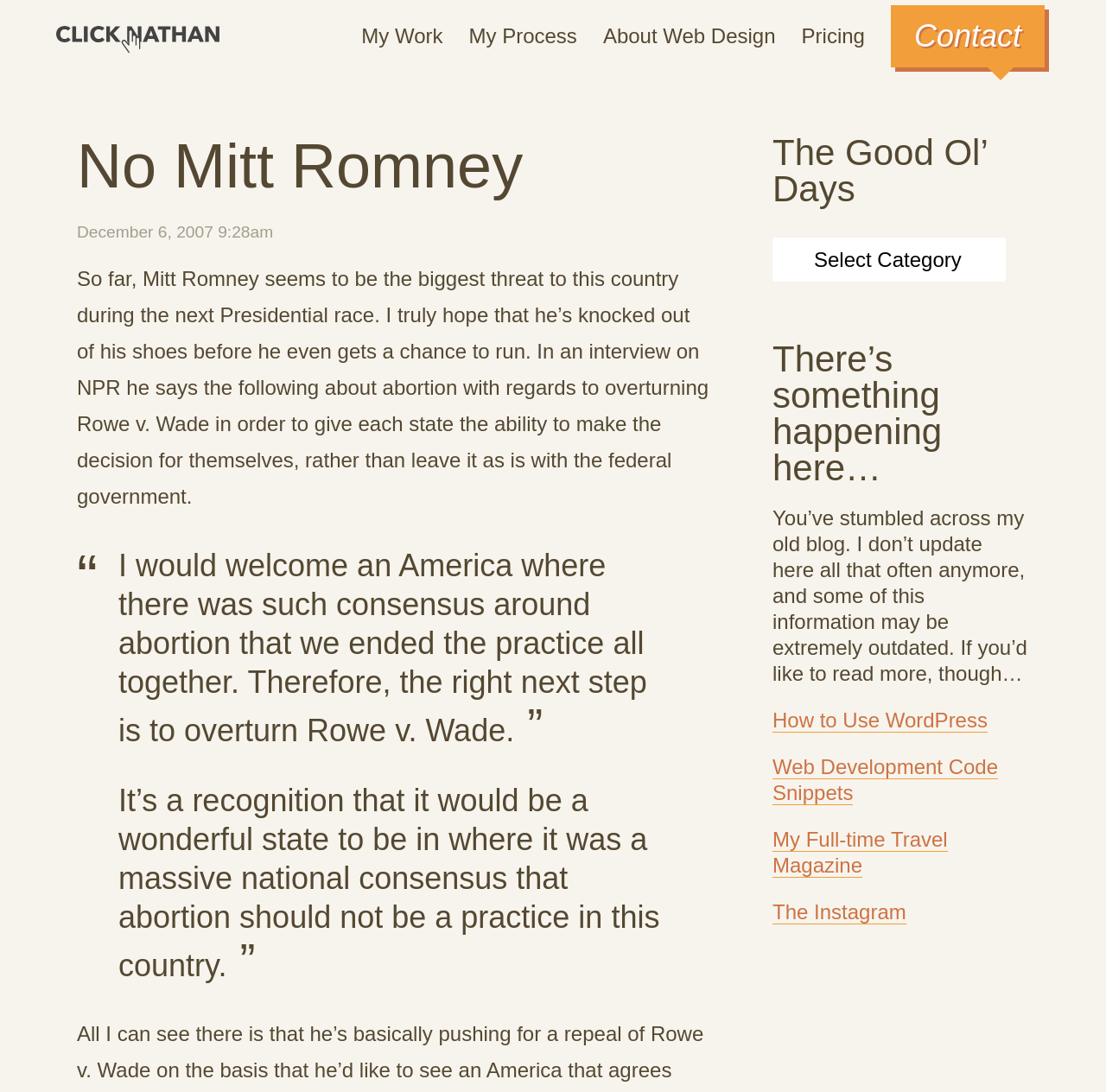How many links are there in the top navigation menu?
Examine the image and give a concise answer in one word or a short phrase.

5